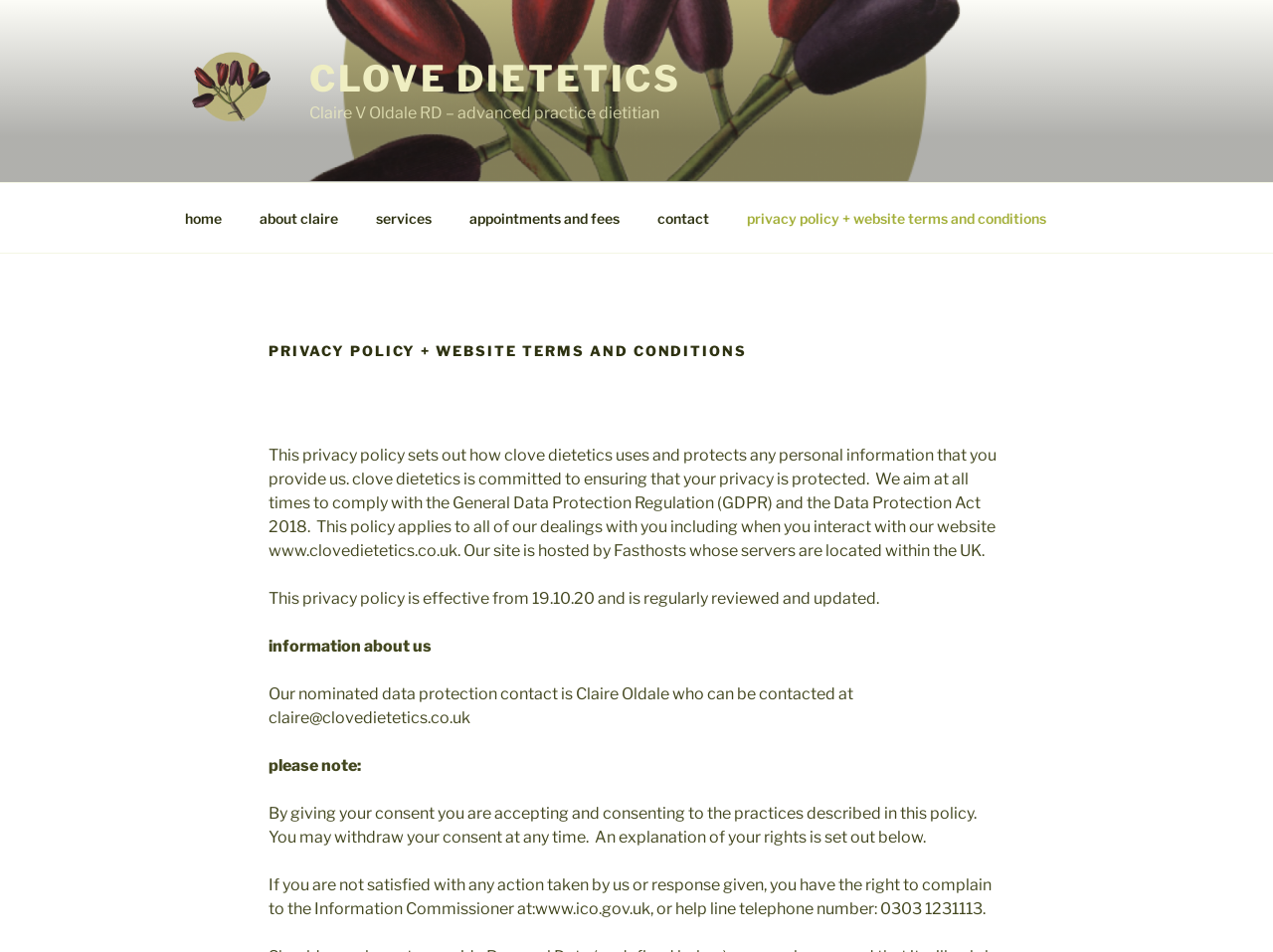Please identify the bounding box coordinates of the area I need to click to accomplish the following instruction: "go to the appointments and fees page".

[0.355, 0.203, 0.5, 0.254]